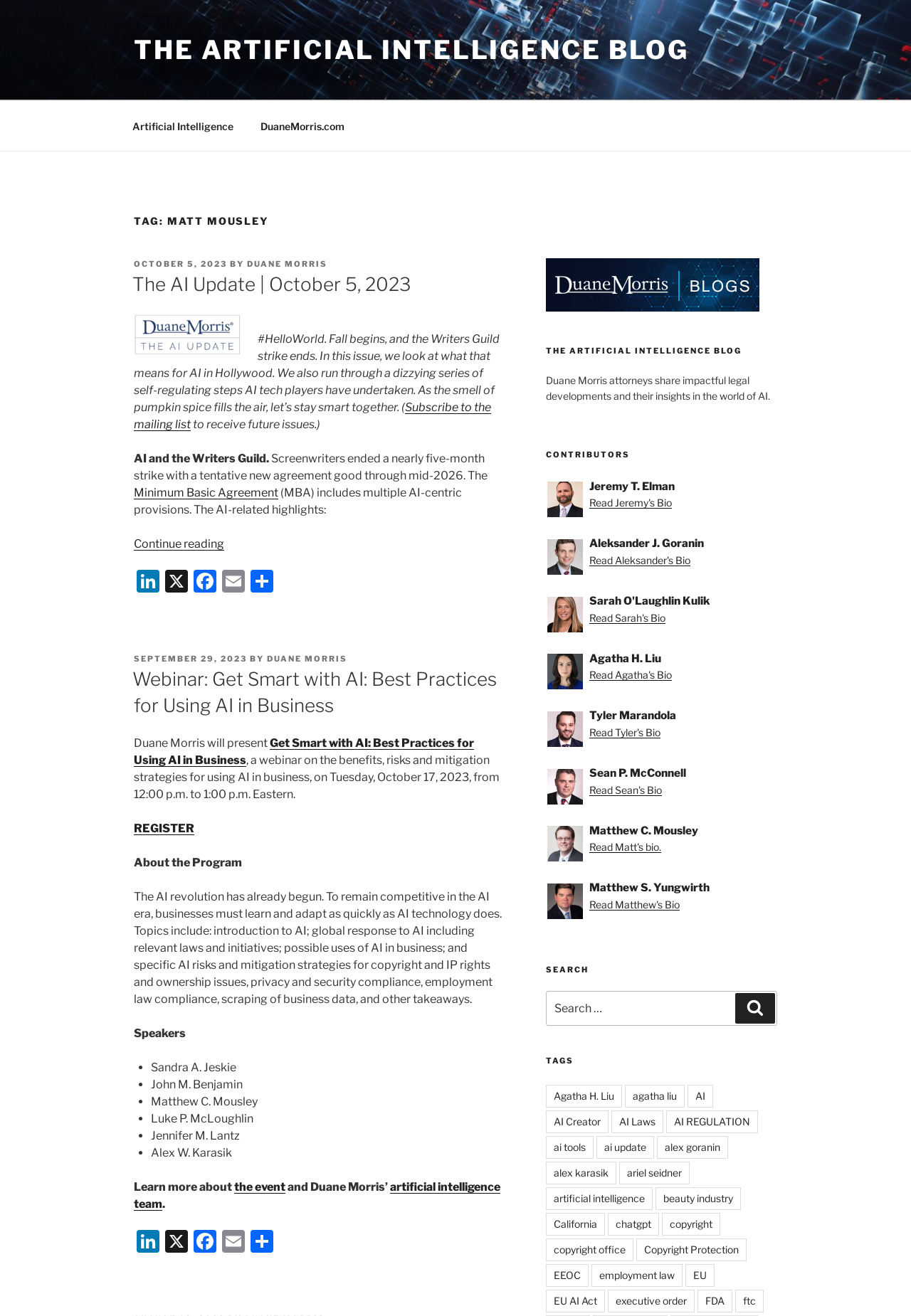Who is the author of the second article?
Answer the question with a single word or phrase, referring to the image.

Duane Morris